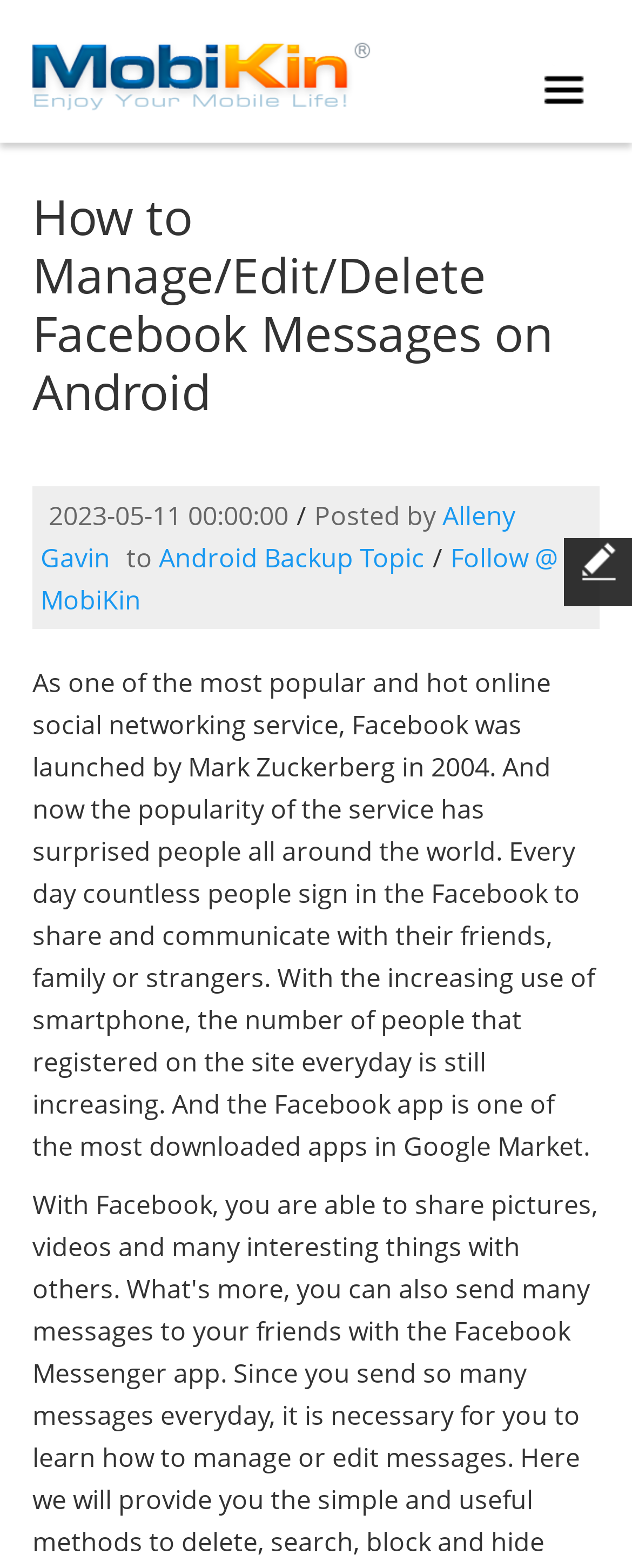Identify the bounding box coordinates for the UI element described by the following text: "title="Home"". Provide the coordinates as four float numbers between 0 and 1, in the format [left, top, right, bottom].

[0.051, 0.032, 0.59, 0.055]